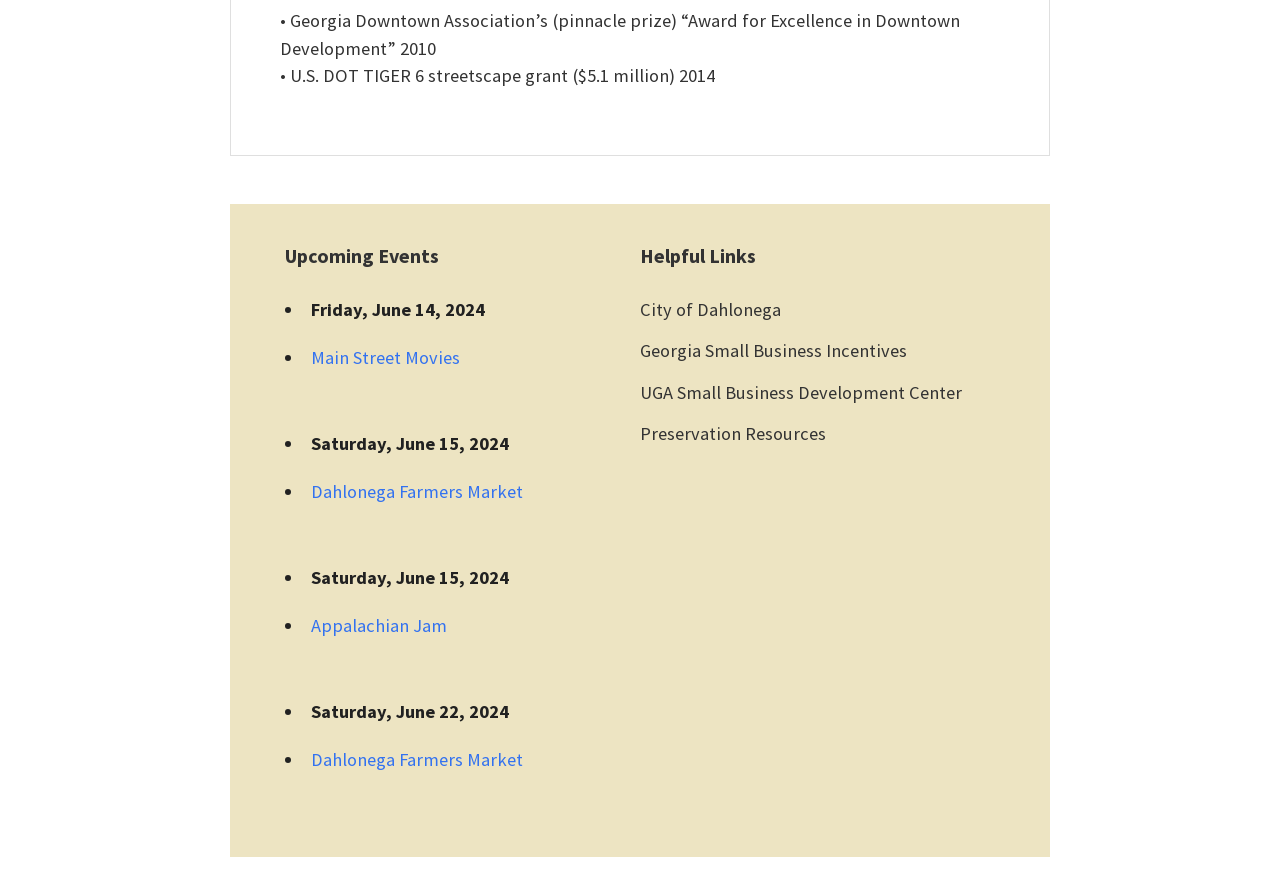Could you provide the bounding box coordinates for the portion of the screen to click to complete this instruction: "check out UGA Small Business Development Center"?

[0.5, 0.431, 0.752, 0.457]